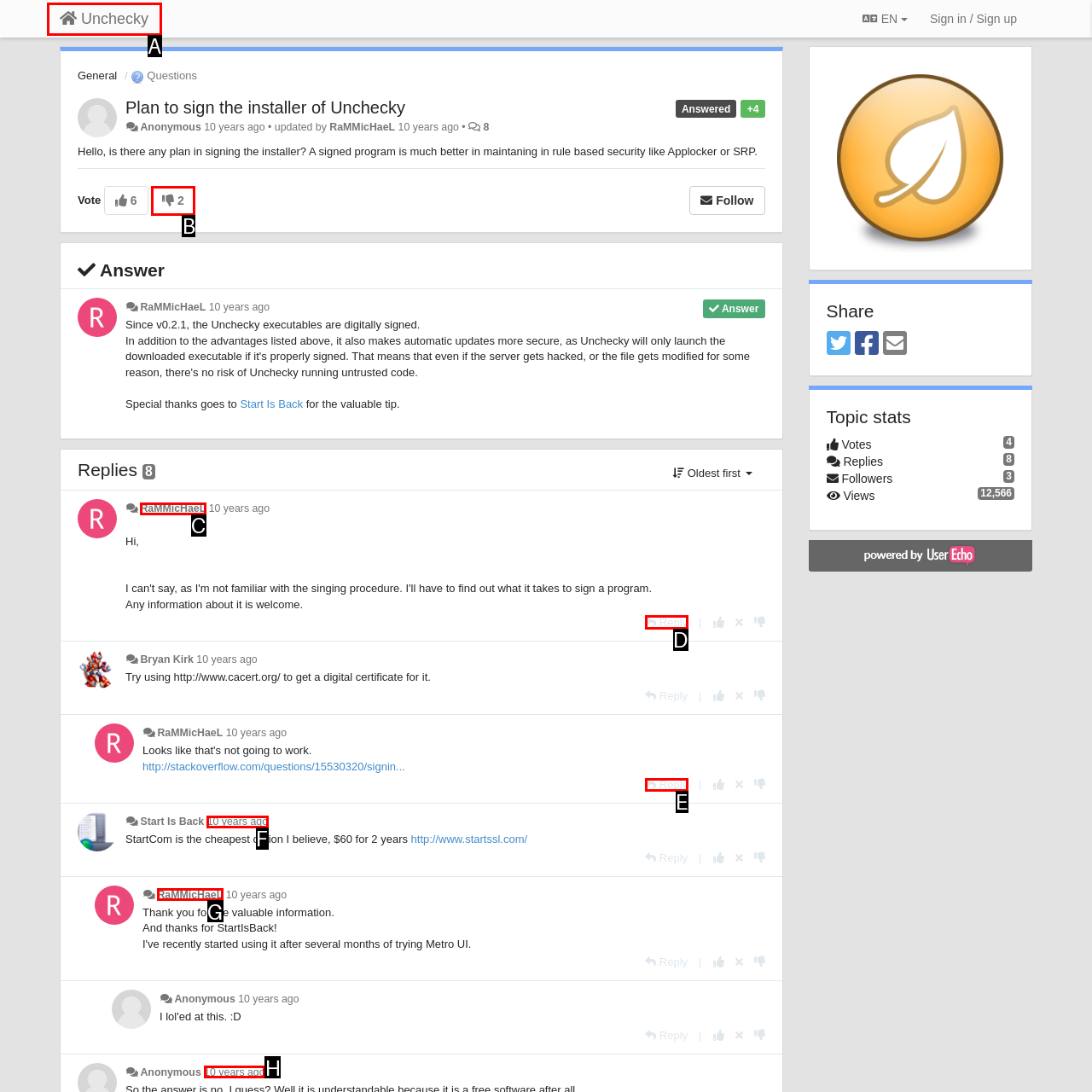Point out which UI element to click to complete this task: Click the link to reply
Answer with the letter corresponding to the right option from the available choices.

D